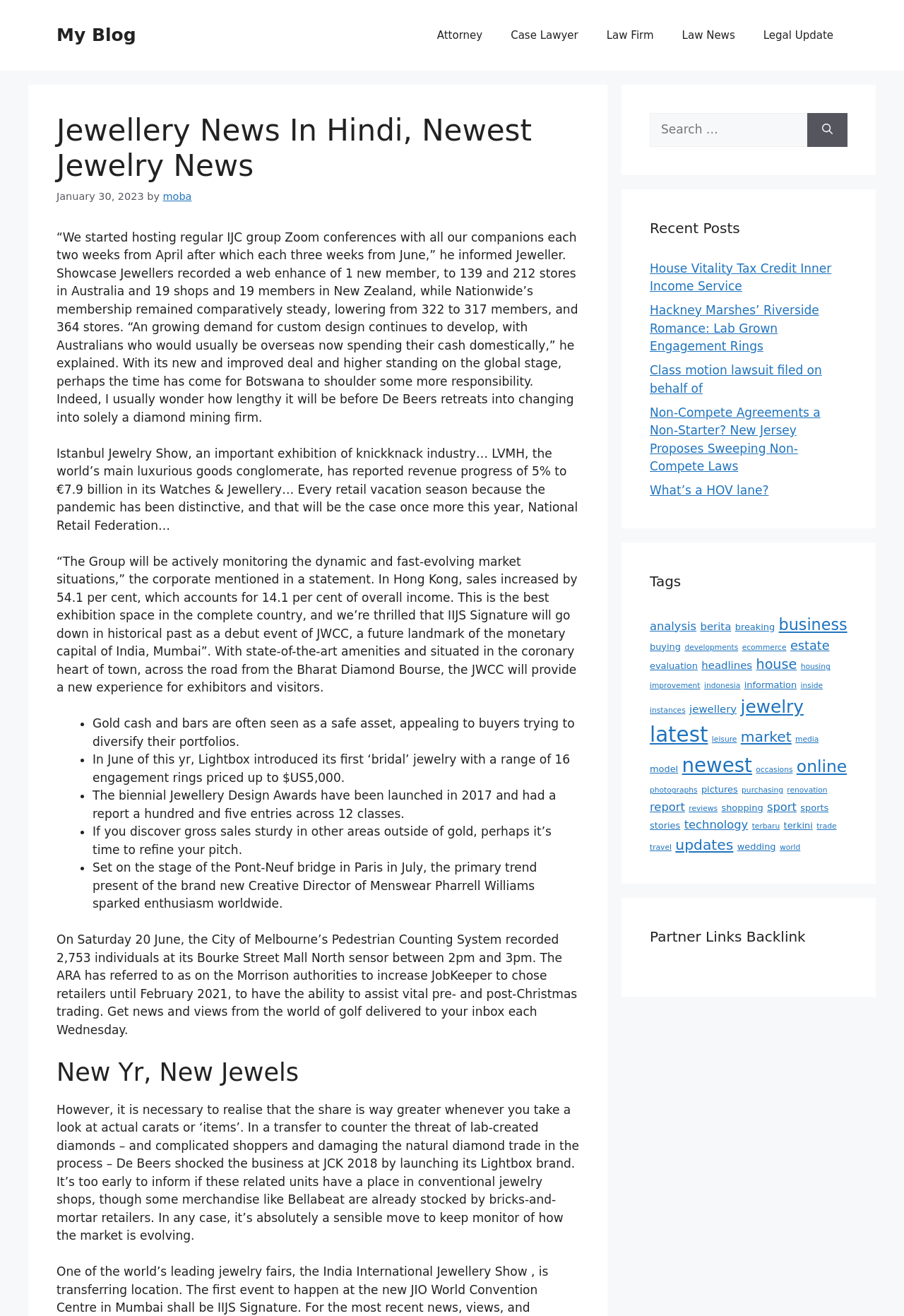Locate the bounding box of the user interface element based on this description: "ecommerce".

[0.821, 0.488, 0.87, 0.495]